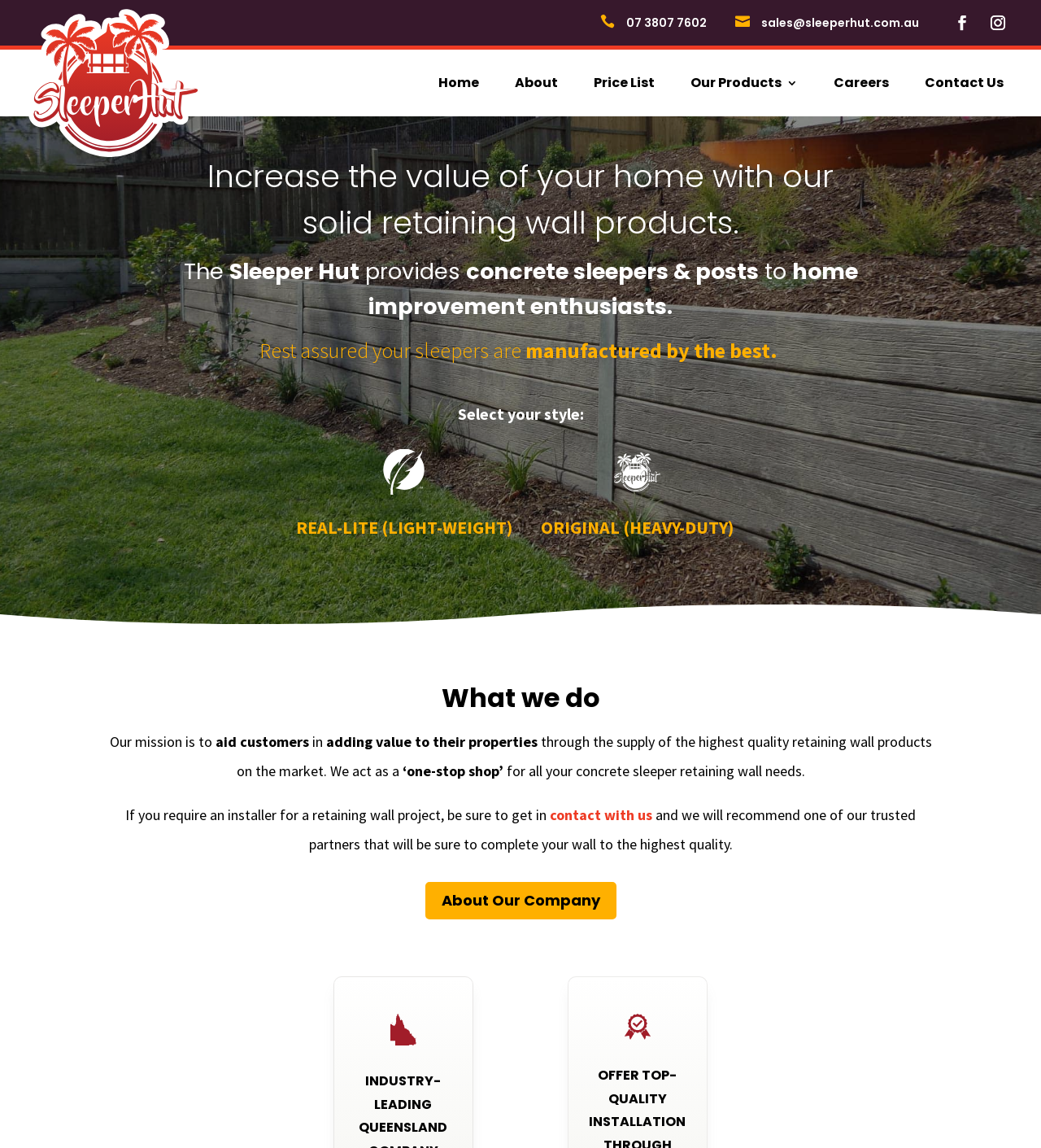Please find the bounding box coordinates (top-left x, top-left y, bottom-right x, bottom-right y) in the screenshot for the UI element described as follows: About

[0.495, 0.043, 0.536, 0.101]